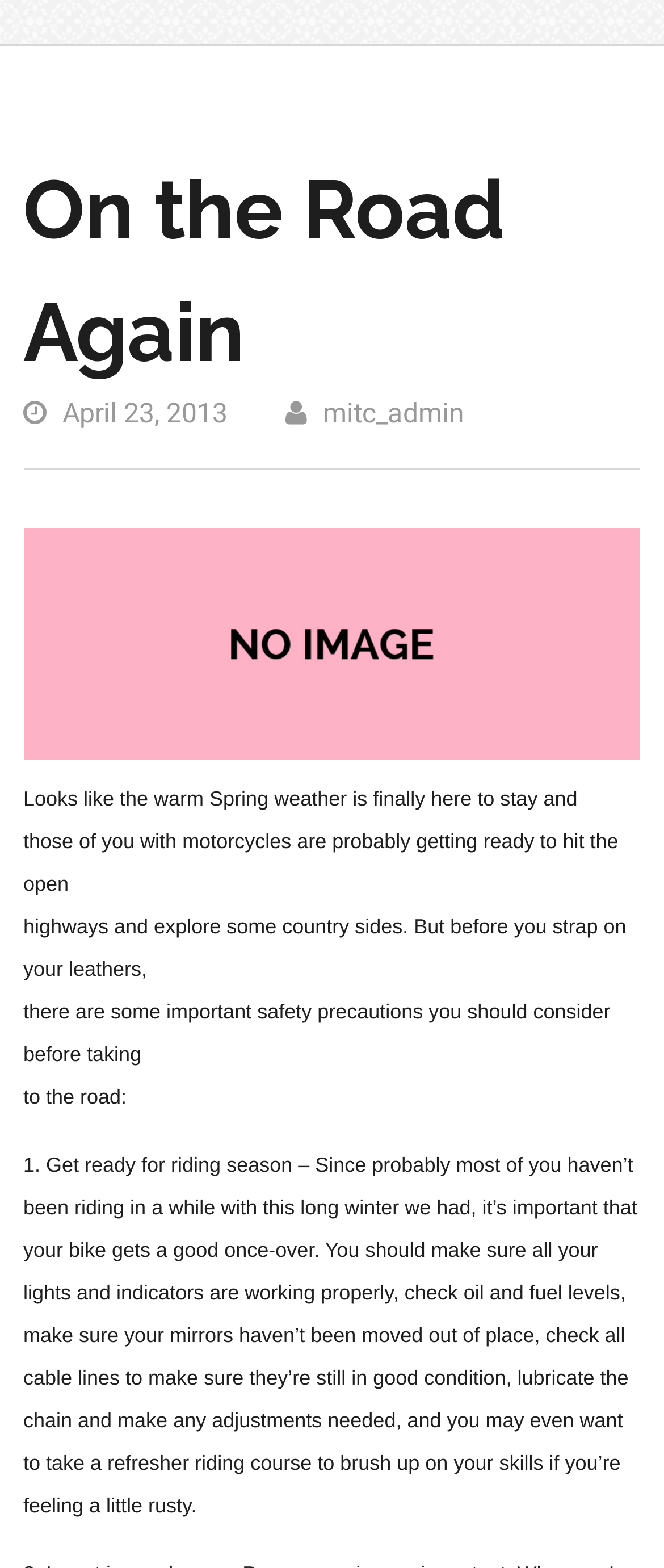Find the bounding box coordinates for the element described here: "mitc_admin".

[0.486, 0.253, 0.699, 0.274]